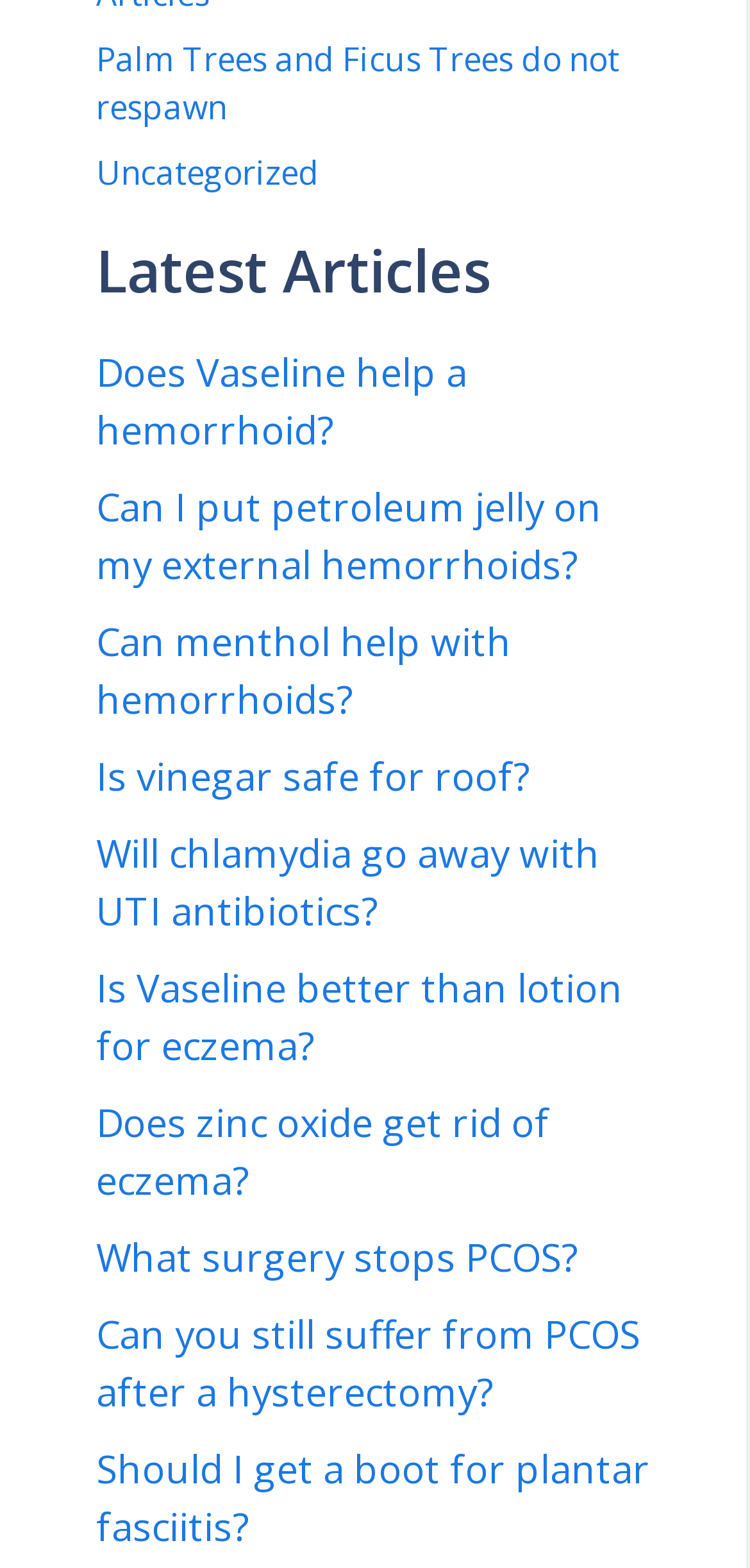Please identify the bounding box coordinates of the element that needs to be clicked to execute the following command: "View latest articles". Provide the bounding box using four float numbers between 0 and 1, formatted as [left, top, right, bottom].

[0.128, 0.151, 0.867, 0.195]